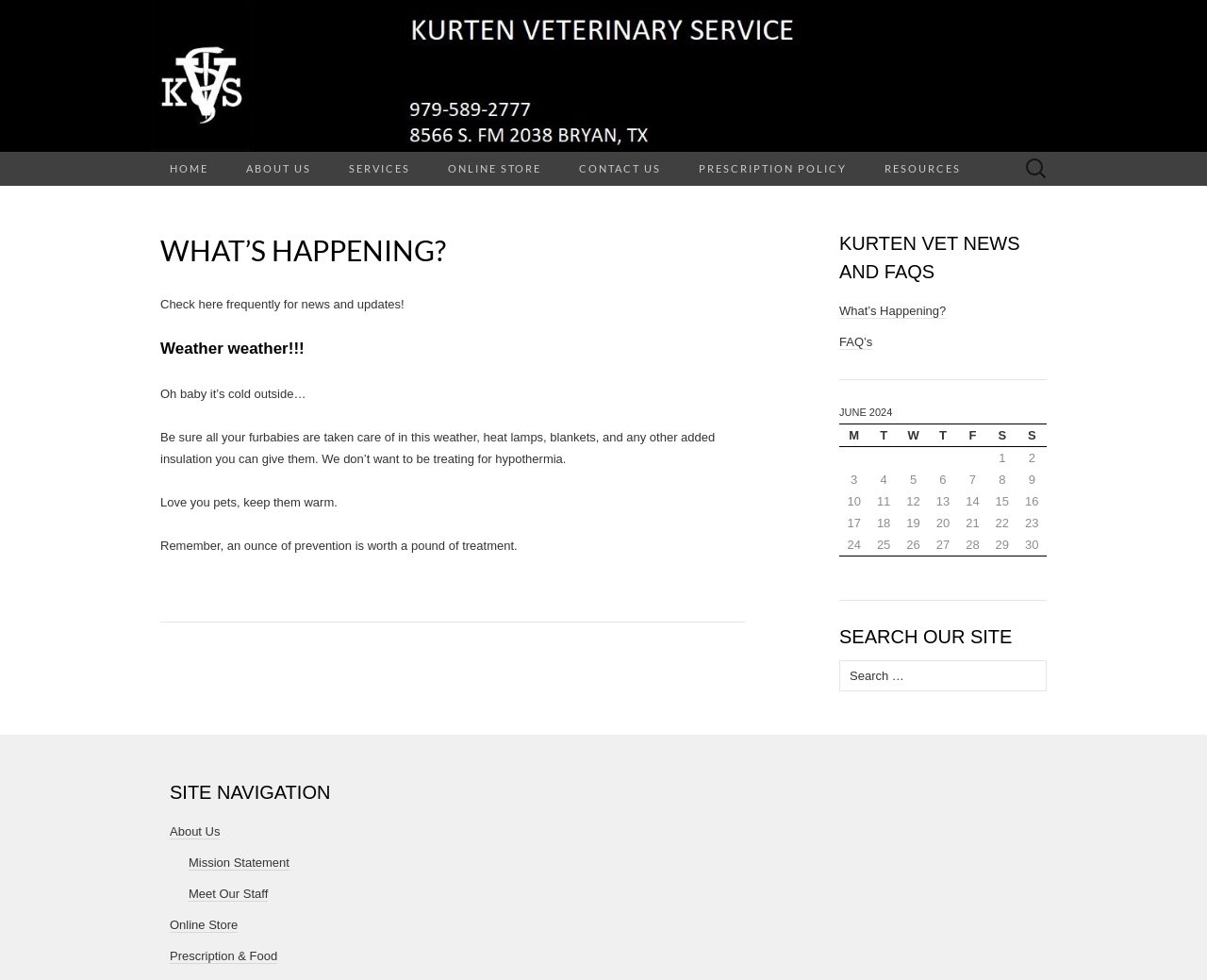What is the topic of the article 'Weather weather!!!'?
Deliver a detailed and extensive answer to the question.

The article 'Weather weather!!!' is located in the main content section of the webpage, and its topic is about the cold weather, as indicated by the text 'Oh baby it’s cold outside…' and the advice to take care of pets in the cold weather.